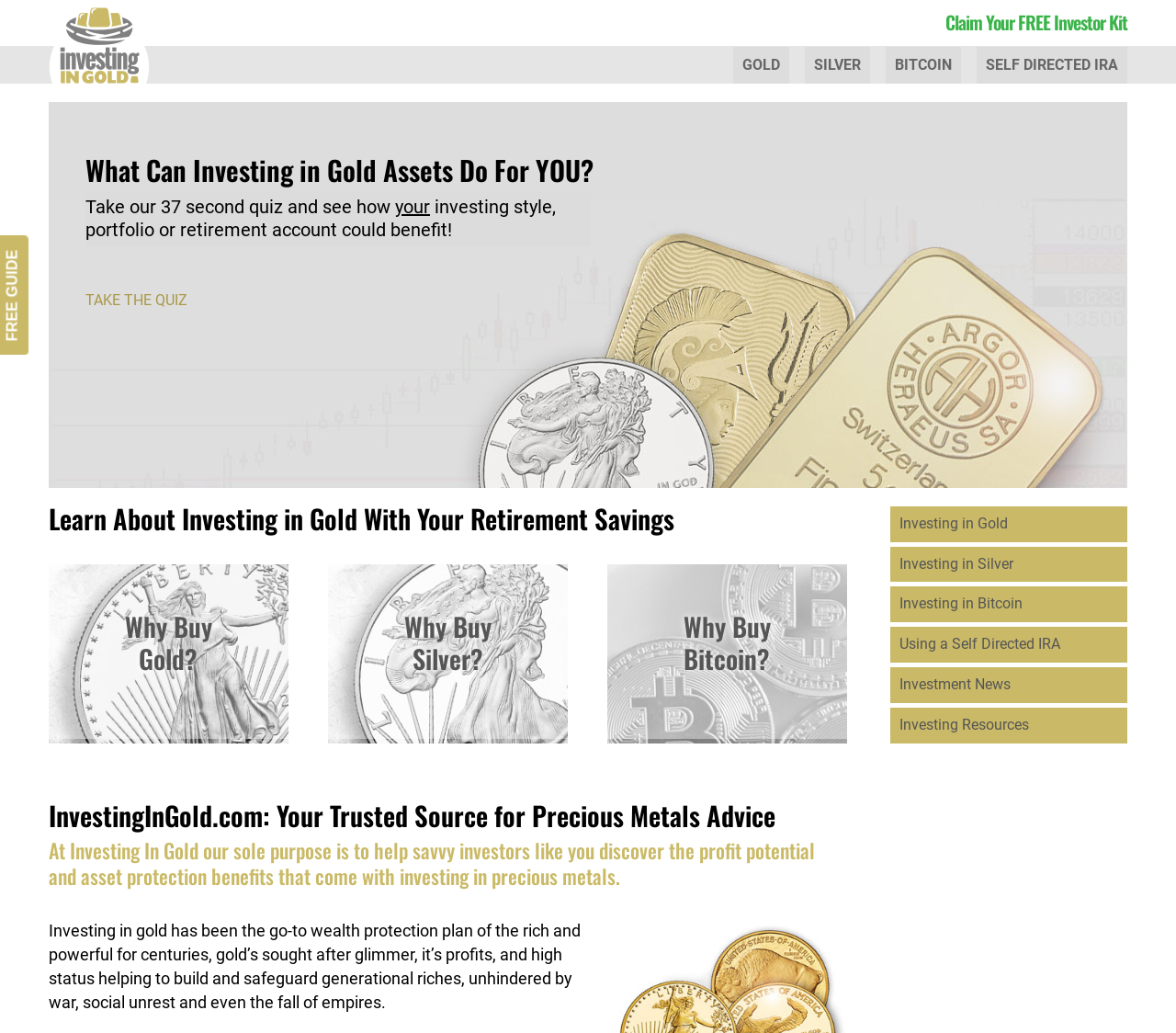Locate the bounding box coordinates of the clickable region necessary to complete the following instruction: "Read about using a self directed IRA". Provide the coordinates in the format of four float numbers between 0 and 1, i.e., [left, top, right, bottom].

[0.83, 0.045, 0.974, 0.081]